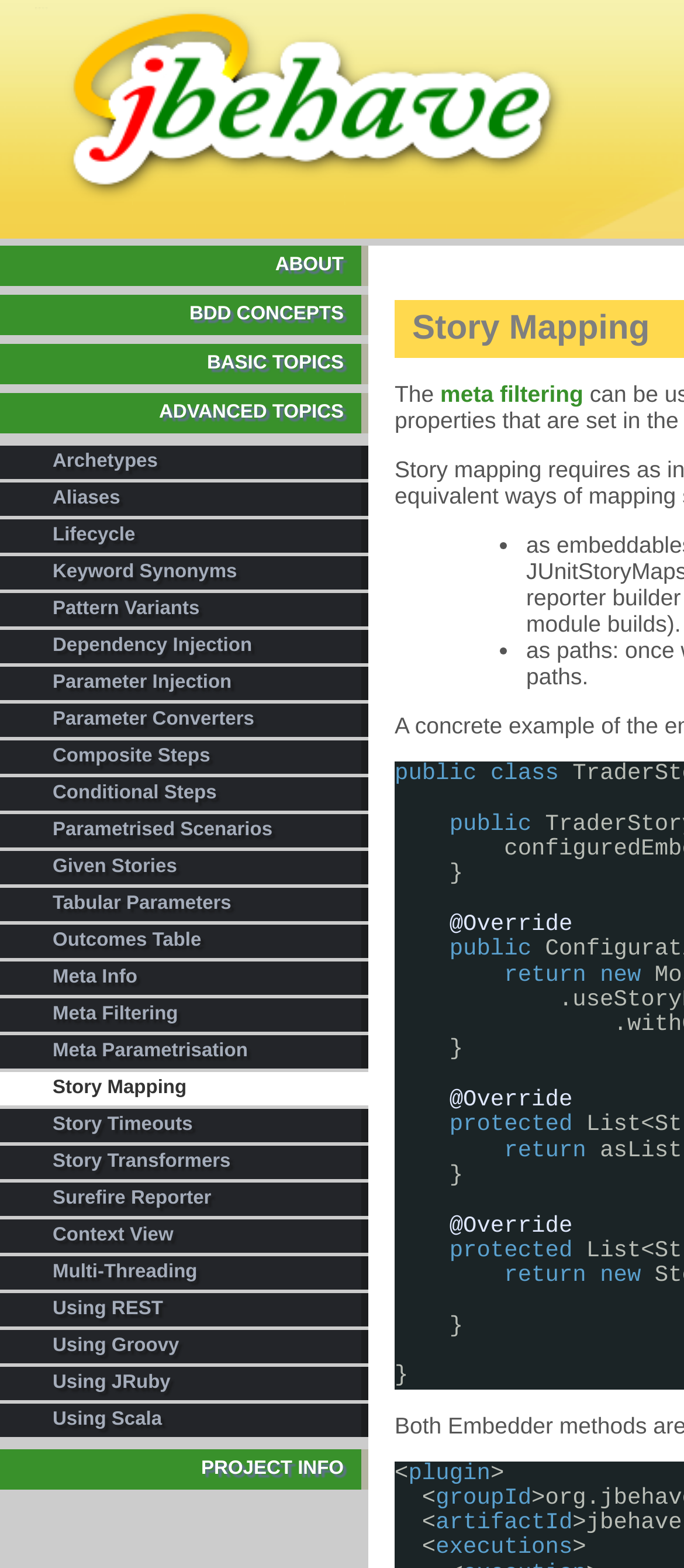What is the text next to the image 'jbehave'?
Based on the visual, give a brief answer using one word or a short phrase.

Story Mapping